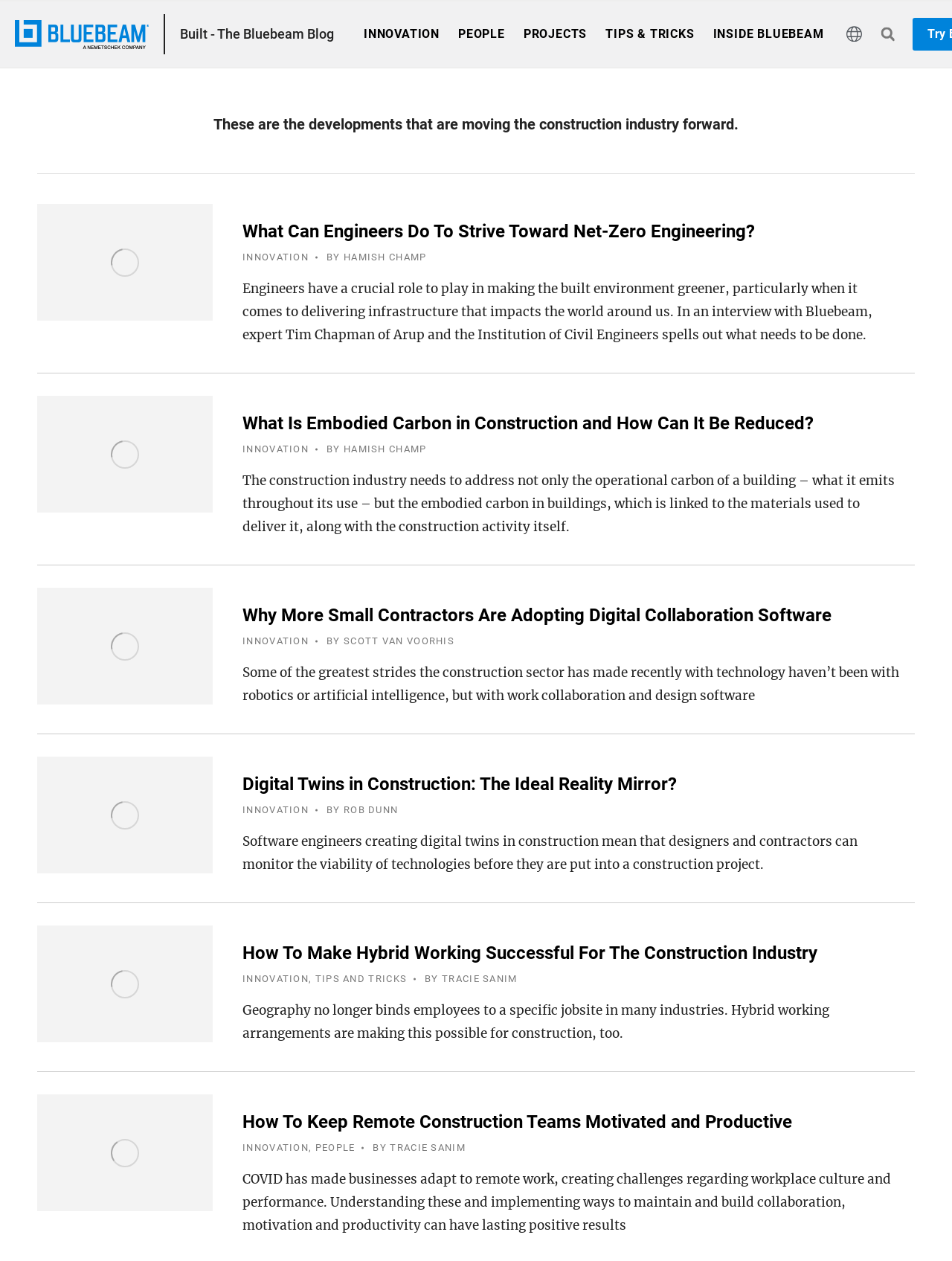Can you identify the bounding box coordinates of the clickable region needed to carry out this instruction: 'Search for something'? The coordinates should be four float numbers within the range of 0 to 1, stated as [left, top, right, bottom].

[0.914, 0.013, 0.951, 0.041]